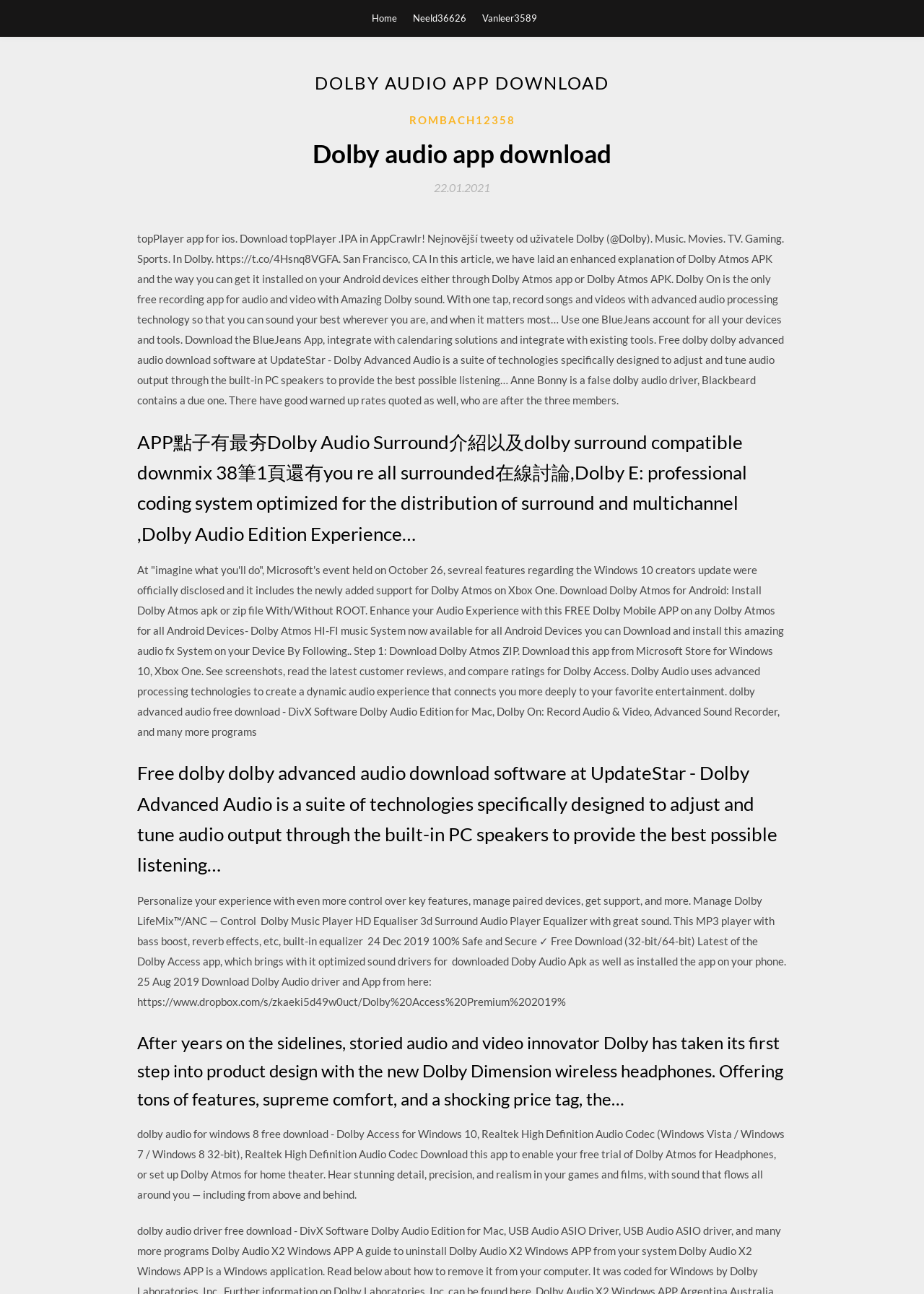Give an in-depth explanation of the webpage layout and content.

The webpage appears to be a blog or article about Dolby audio technology, specifically focusing on the Dolby Atmos surround sound equalizer. At the top of the page, there are three links: "Home", "Neeld36626", and "Vanleer3589", which are likely navigation links.

Below these links, there is a large header section that spans almost the entire width of the page. This section contains the title "DOLBY AUDIO APP DOWNLOAD" and a subheading "Dolby audio app download". There is also a link to "ROMBACH12358" and a timestamp "22.01.2021" in this section.

The main content of the page is divided into several sections, each with its own heading. The first section discusses the Dolby Atmos APK and how to install it on Android devices. The text explains the features of Dolby On, a free recording app for audio and video with advanced audio processing technology.

The next section appears to be a collection of articles or blog posts related to Dolby audio technology. There are headings such as "APP點子有最夯Dolby Audio Surround介紹", "Free dolby dolby advanced audio download software at UpdateStar", and "Personalize your experience with even more control over key features". These sections contain text about Dolby Atmos, its features, and how to download and install it on various devices.

Throughout the page, there are several links to download Dolby Atmos APK or ZIP files, as well as links to Microsoft Store and other websites. There are also headings that discuss the features of Dolby Access, a Dolby audio app, and how to use it to enhance audio experiences.

At the bottom of the page, there is a section that discusses the Dolby Dimension wireless headphones, a product designed by Dolby. The text explains the features and price of the headphones.

Overall, the webpage appears to be a comprehensive resource for information about Dolby audio technology, including Dolby Atmos and Dolby Access, as well as related products and downloads.